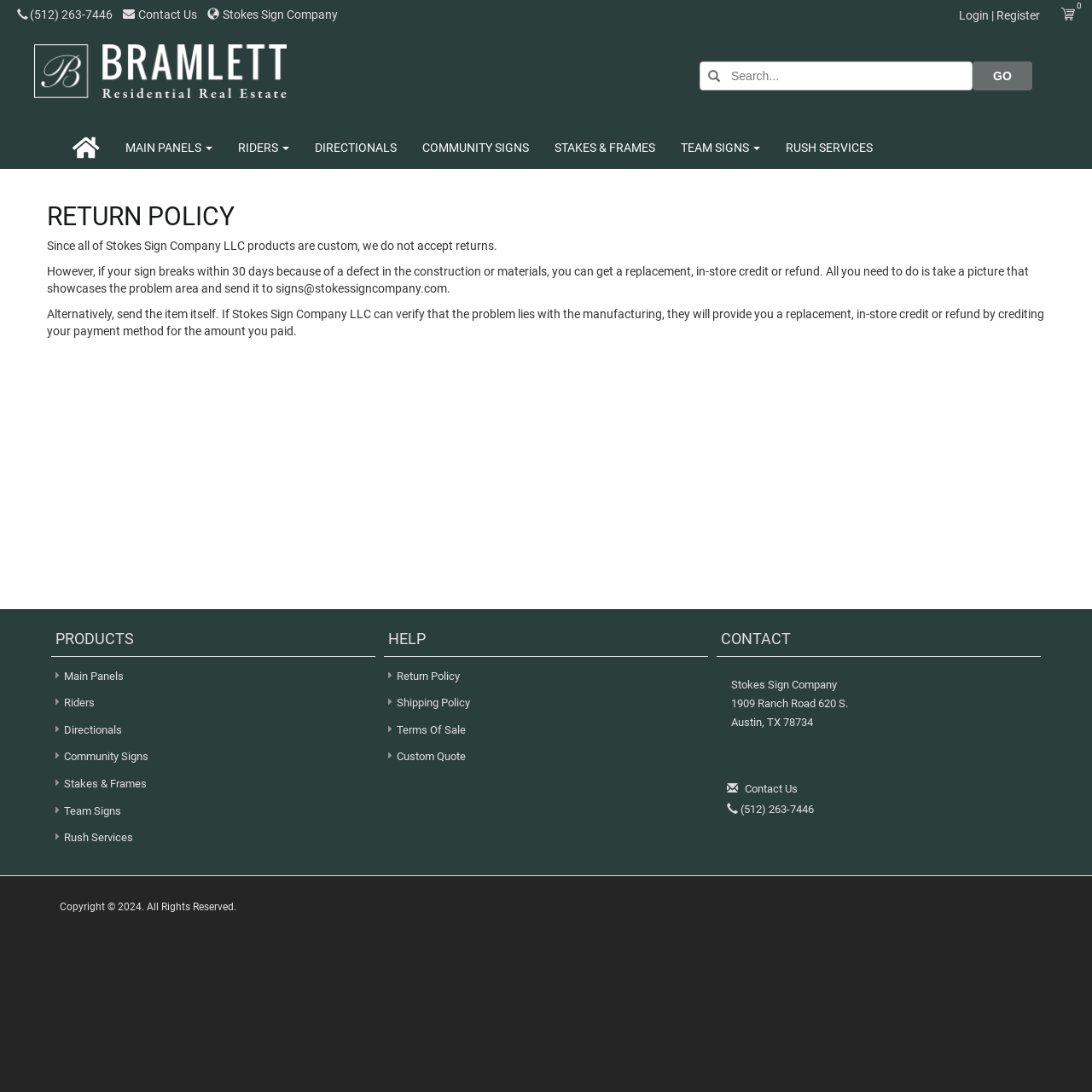Specify the bounding box coordinates of the area to click in order to follow the given instruction: "Contact Us."

[0.109, 0.007, 0.183, 0.02]